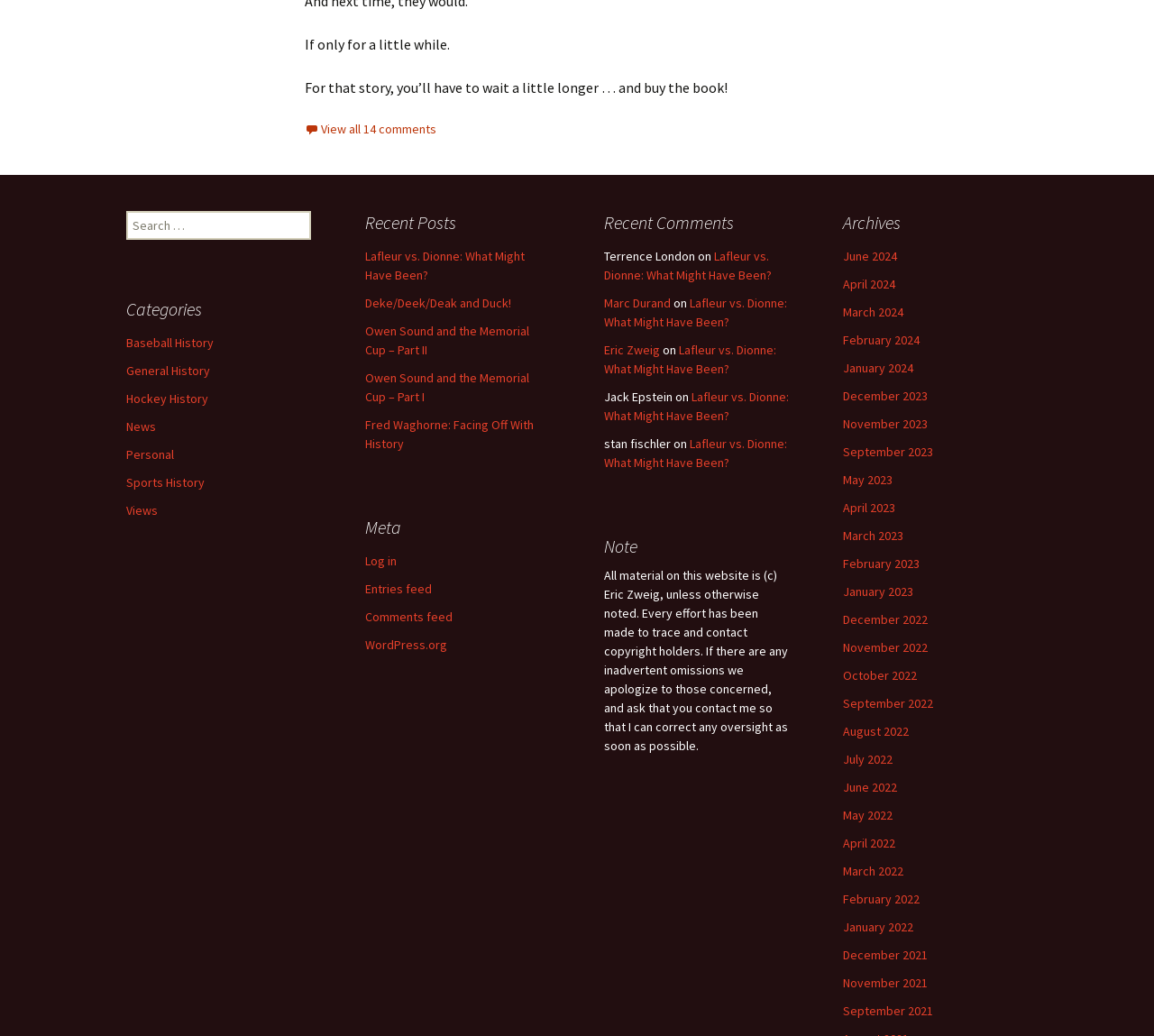Respond concisely with one word or phrase to the following query:
How many months are listed in the archives section?

24